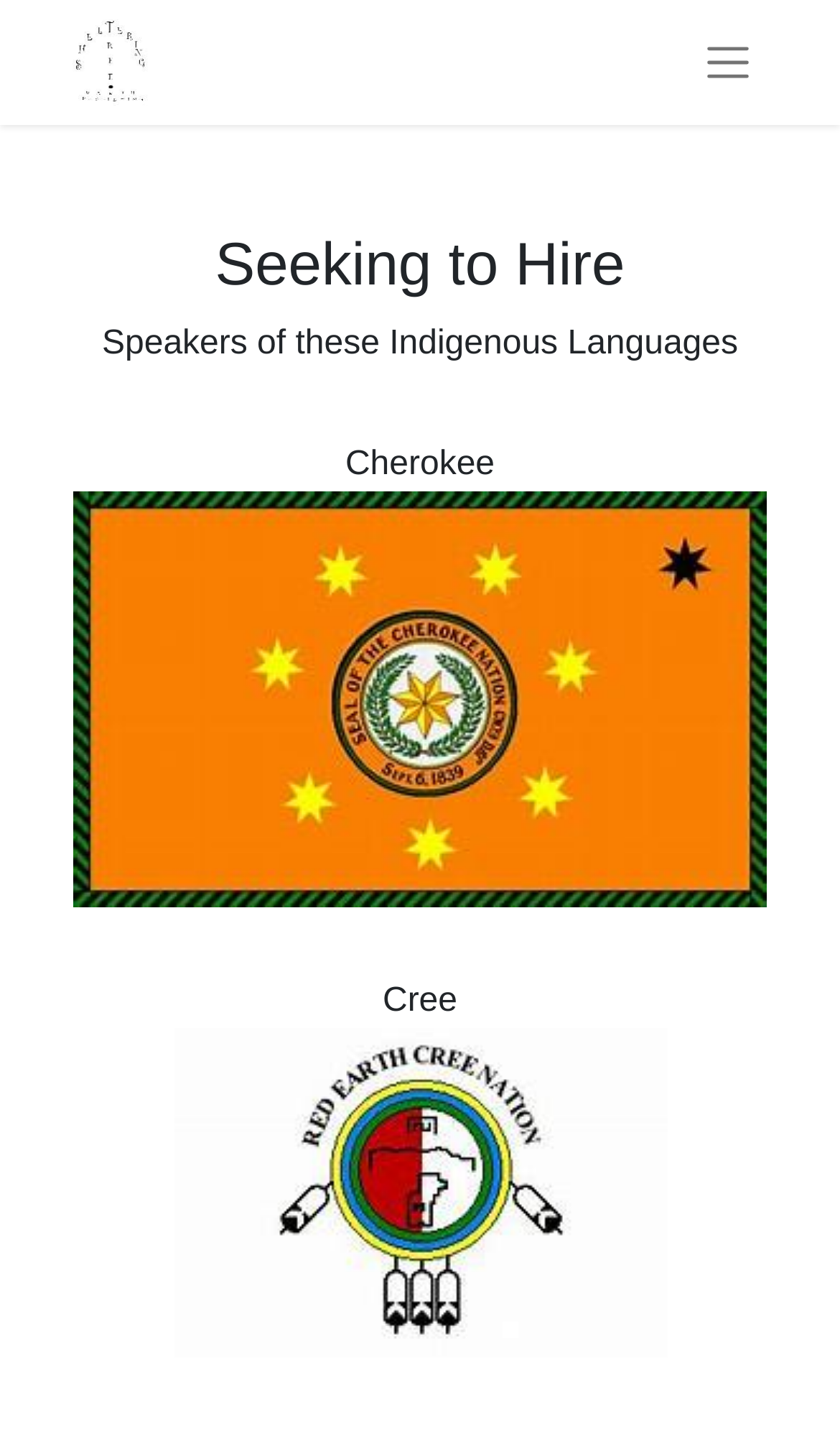Please answer the following question using a single word or phrase: 
What type of speakers is the company seeking?

Indigenous language speakers